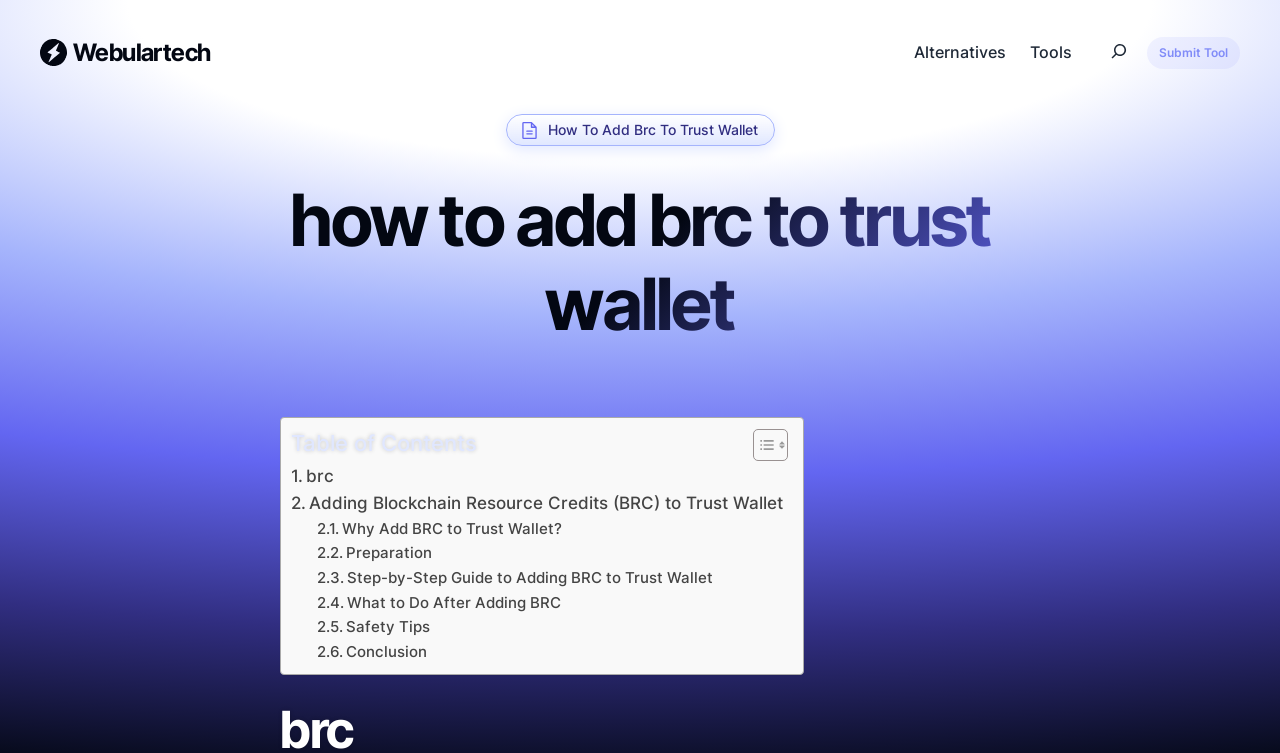Determine the bounding box coordinates of the element's region needed to click to follow the instruction: "click the Fastapi icon". Provide these coordinates as four float numbers between 0 and 1, formatted as [left, top, right, bottom].

[0.028, 0.047, 0.056, 0.094]